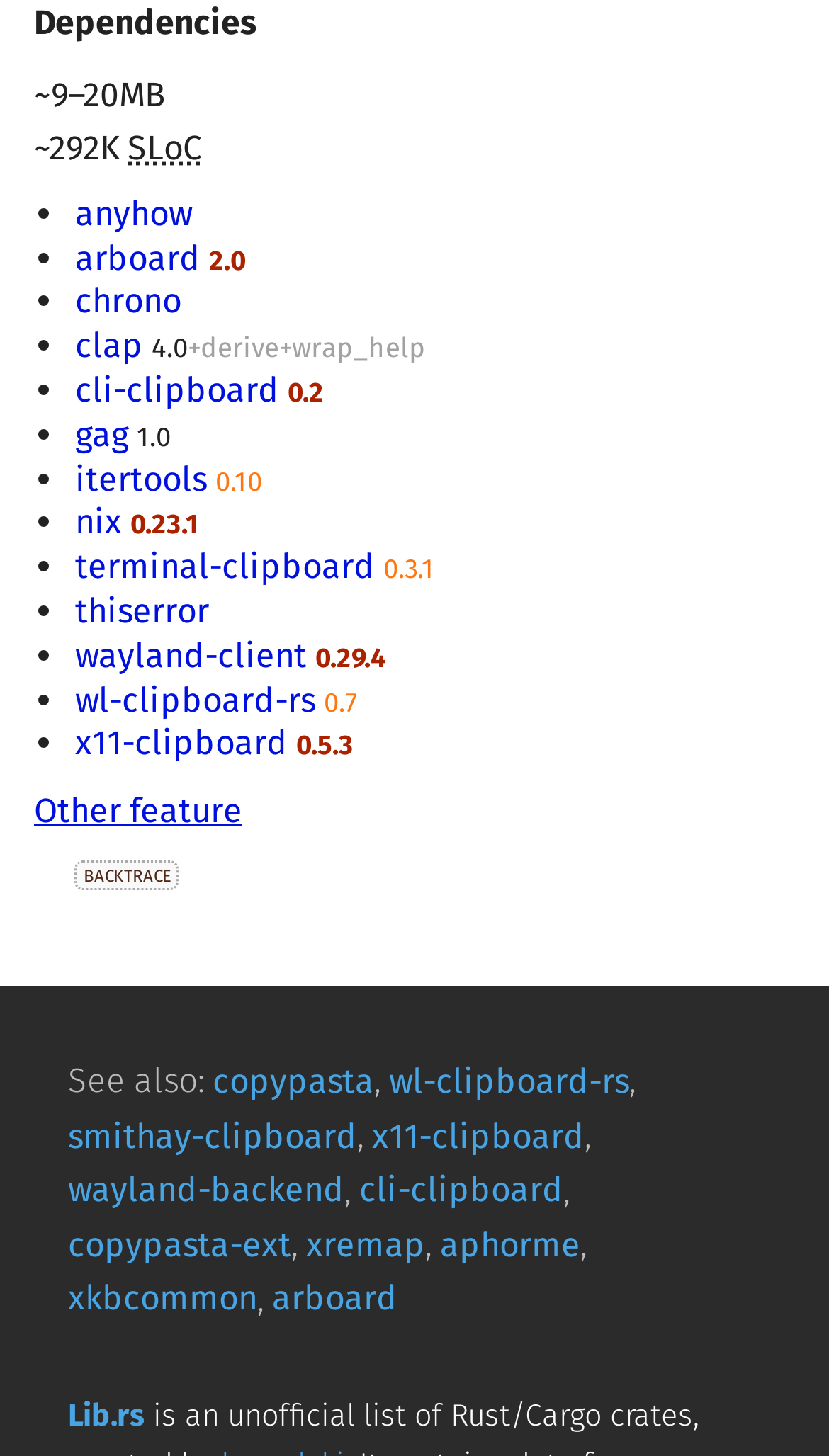Kindly provide the bounding box coordinates of the section you need to click on to fulfill the given instruction: "Click on the 'Lib.rs' link".

[0.082, 0.96, 0.174, 0.985]